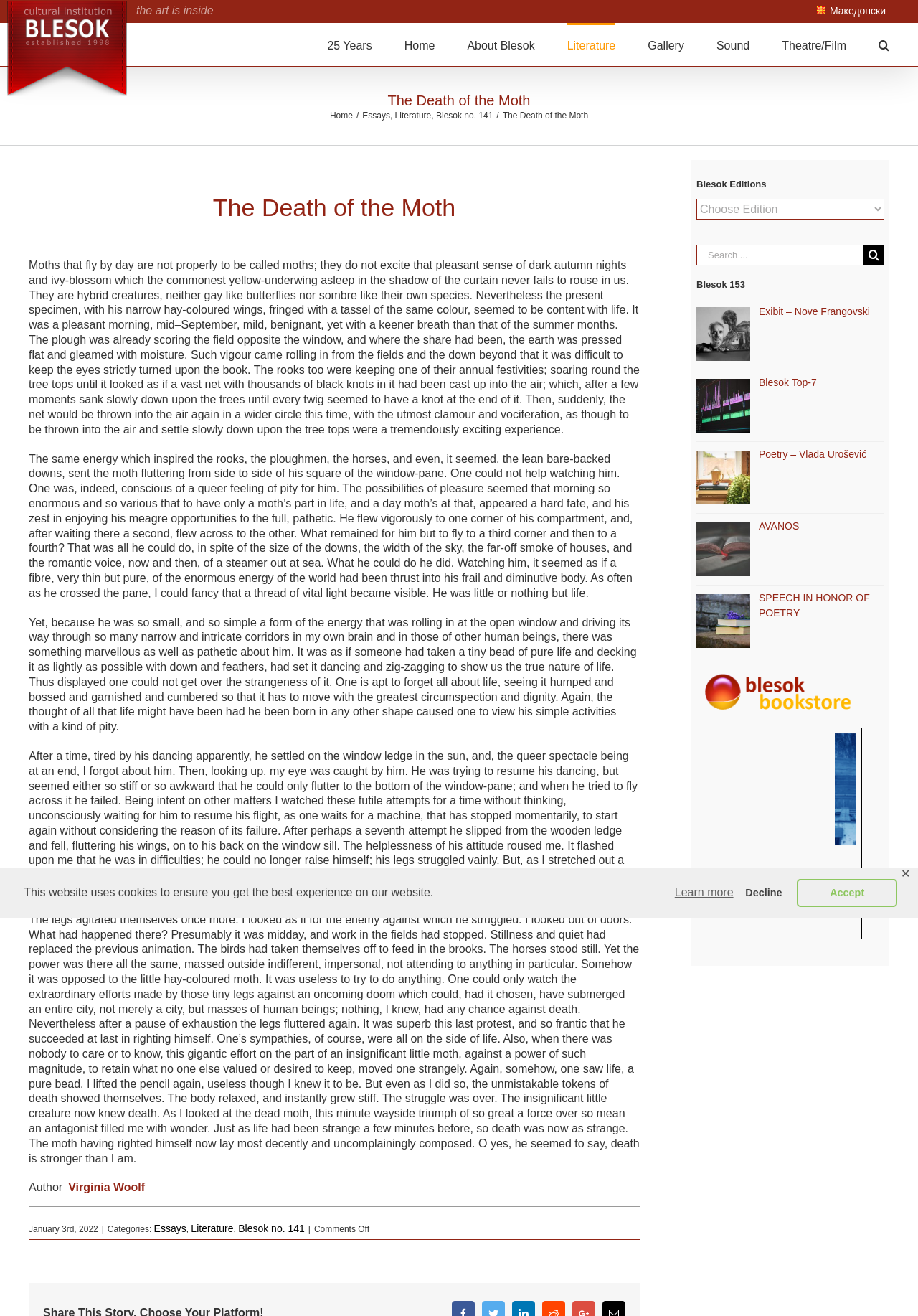Can you provide the bounding box coordinates for the element that should be clicked to implement the instruction: "Go to 'Blesok no. 141'"?

[0.475, 0.084, 0.537, 0.092]